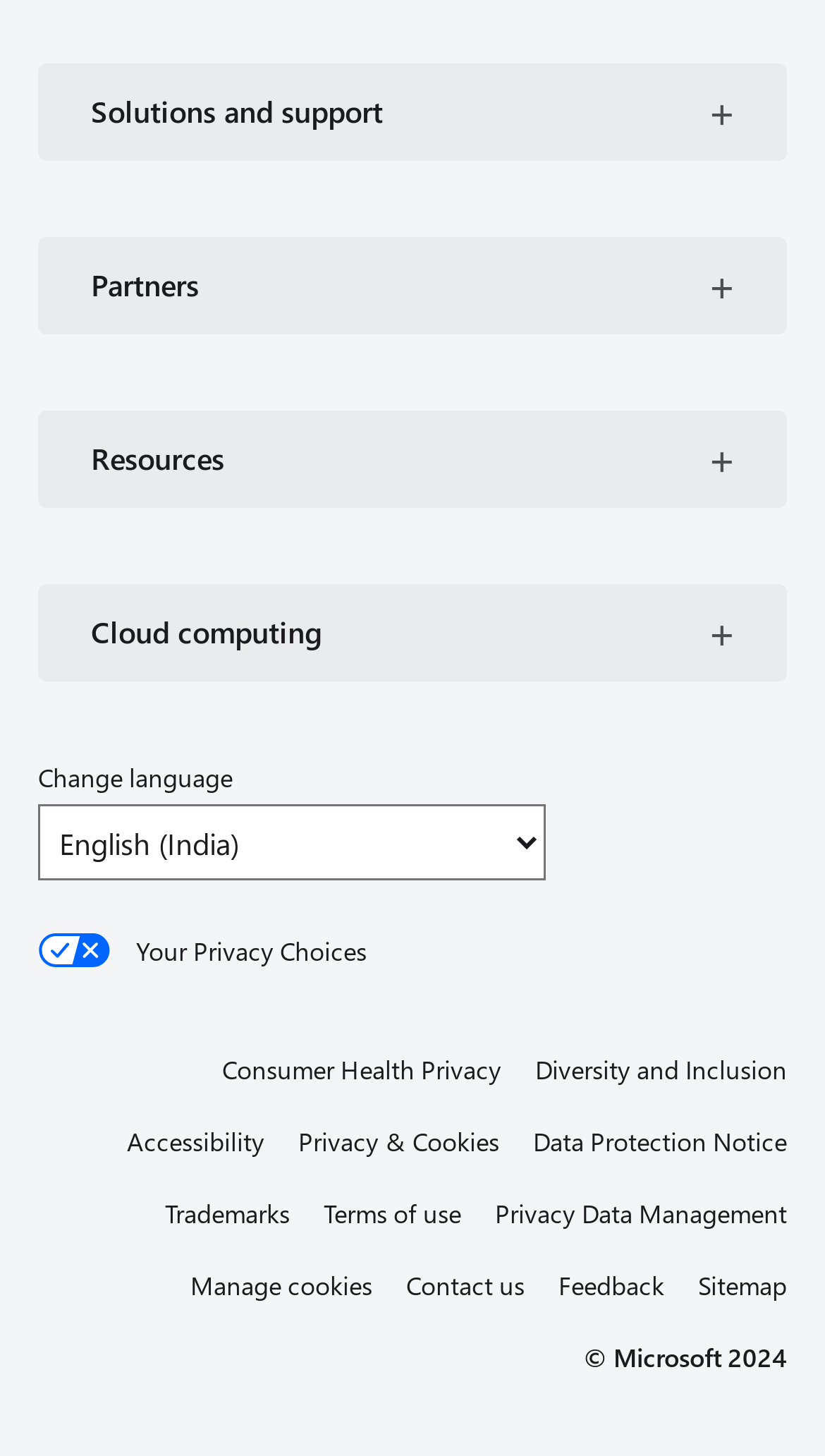Determine the bounding box coordinates of the region that needs to be clicked to achieve the task: "View California Consumer Privacy Act (CCPA) Opt-Out".

[0.046, 0.64, 0.954, 0.666]